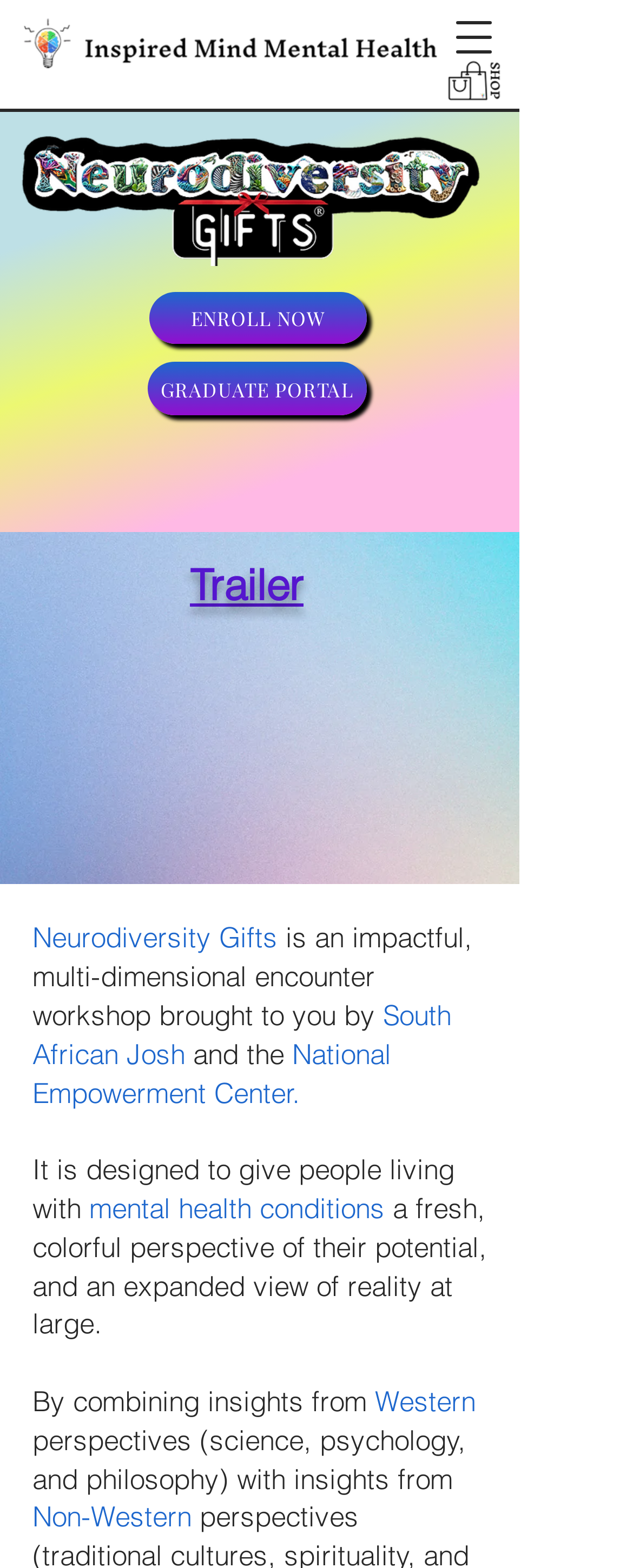What is the name of the person involved?
Look at the image and respond with a one-word or short phrase answer.

Josh